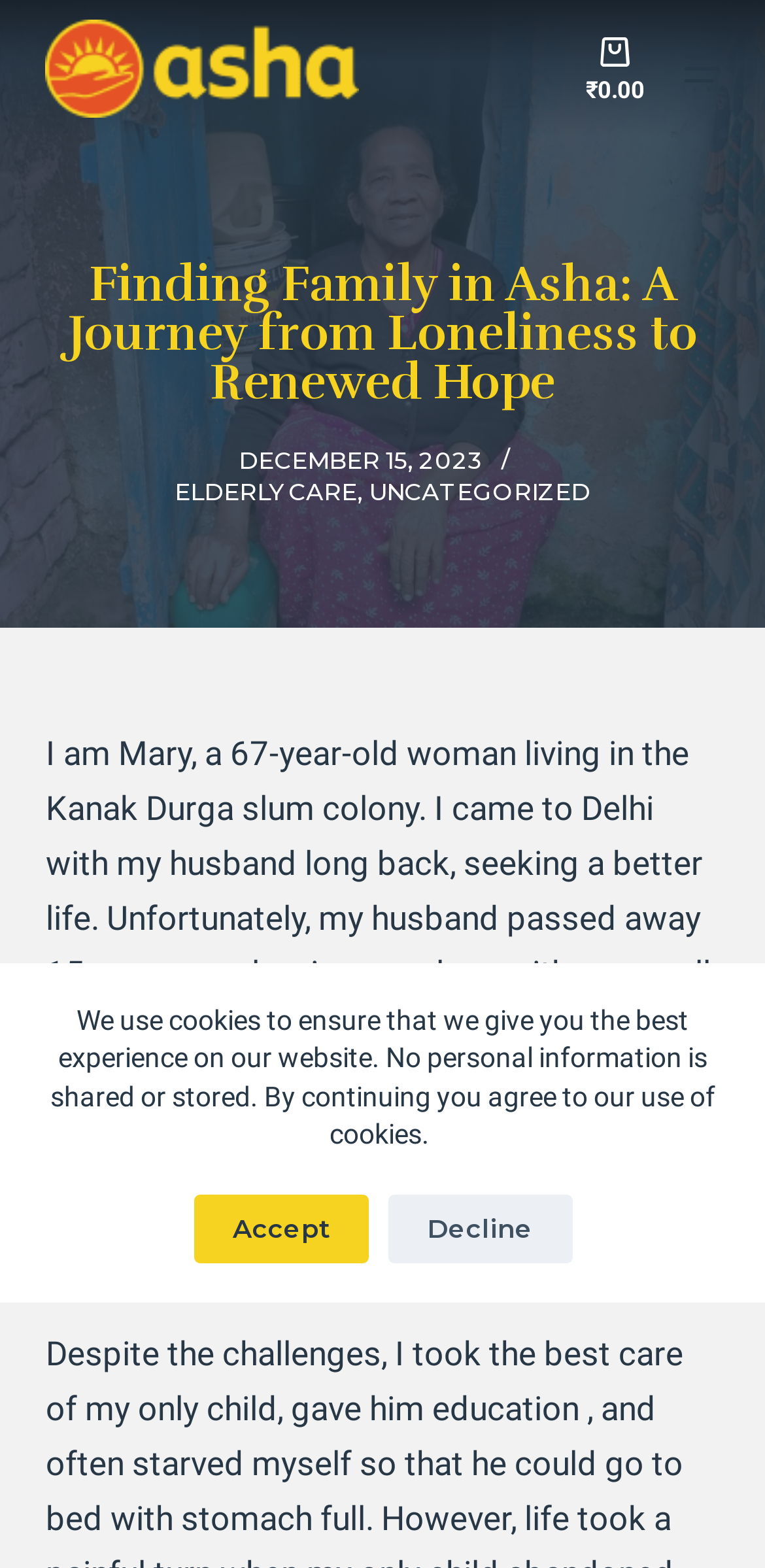What is Mary's age?
From the details in the image, provide a complete and detailed answer to the question.

The answer can be found in the text description of Mary, which states 'I am Mary, a 67-year-old woman living in the Kanak Durga slum colony.'